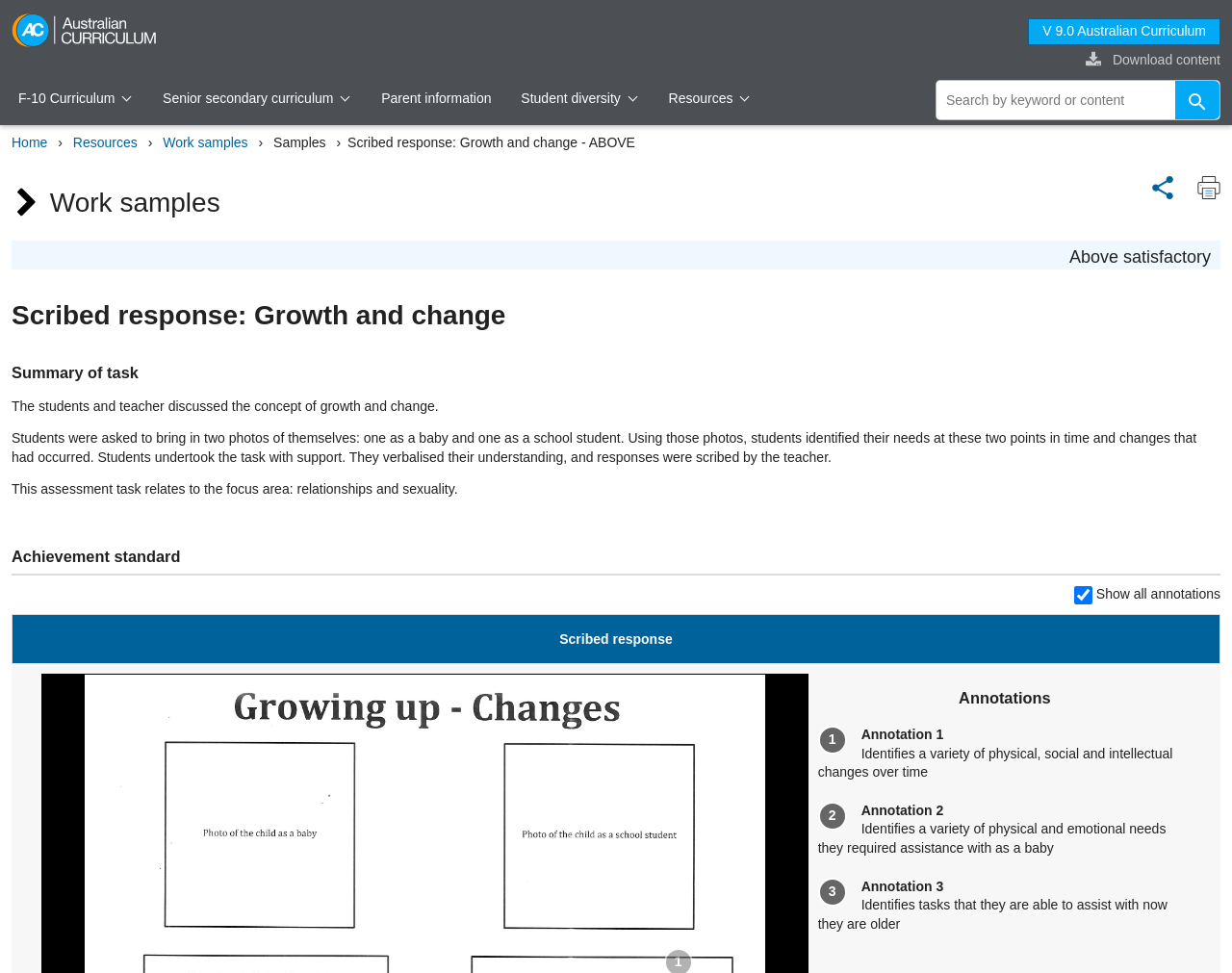Could you indicate the bounding box coordinates of the region to click in order to complete this instruction: "Click Australian Curriculum link".

[0.009, 0.014, 0.127, 0.048]